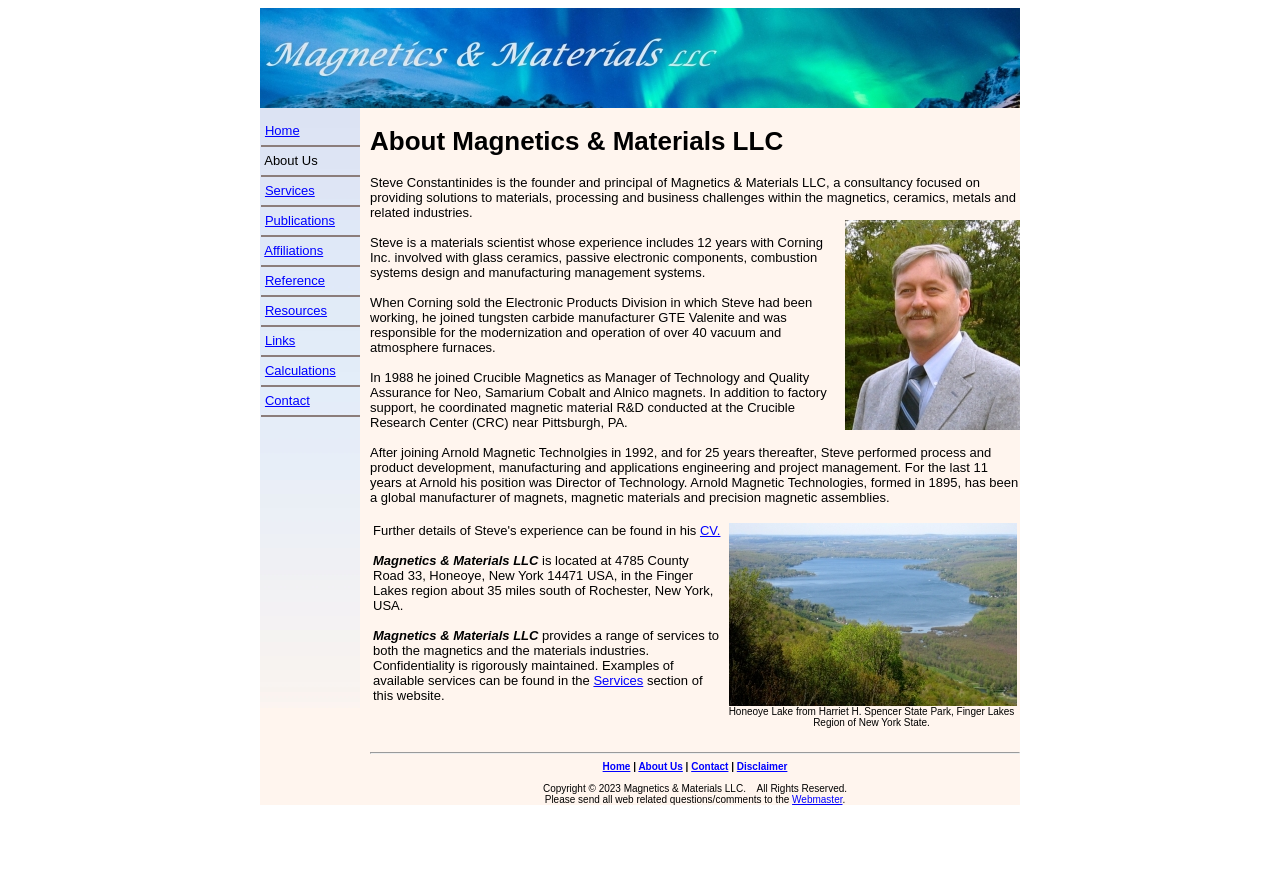What is the name of the lake shown in the image?
Ensure your answer is thorough and detailed.

The name of the lake shown in the image can be found in the caption below the image, where it is written as 'Honeoye Lake from Harriet H. Spencer State Park, Finger Lakes Region of New York State'.